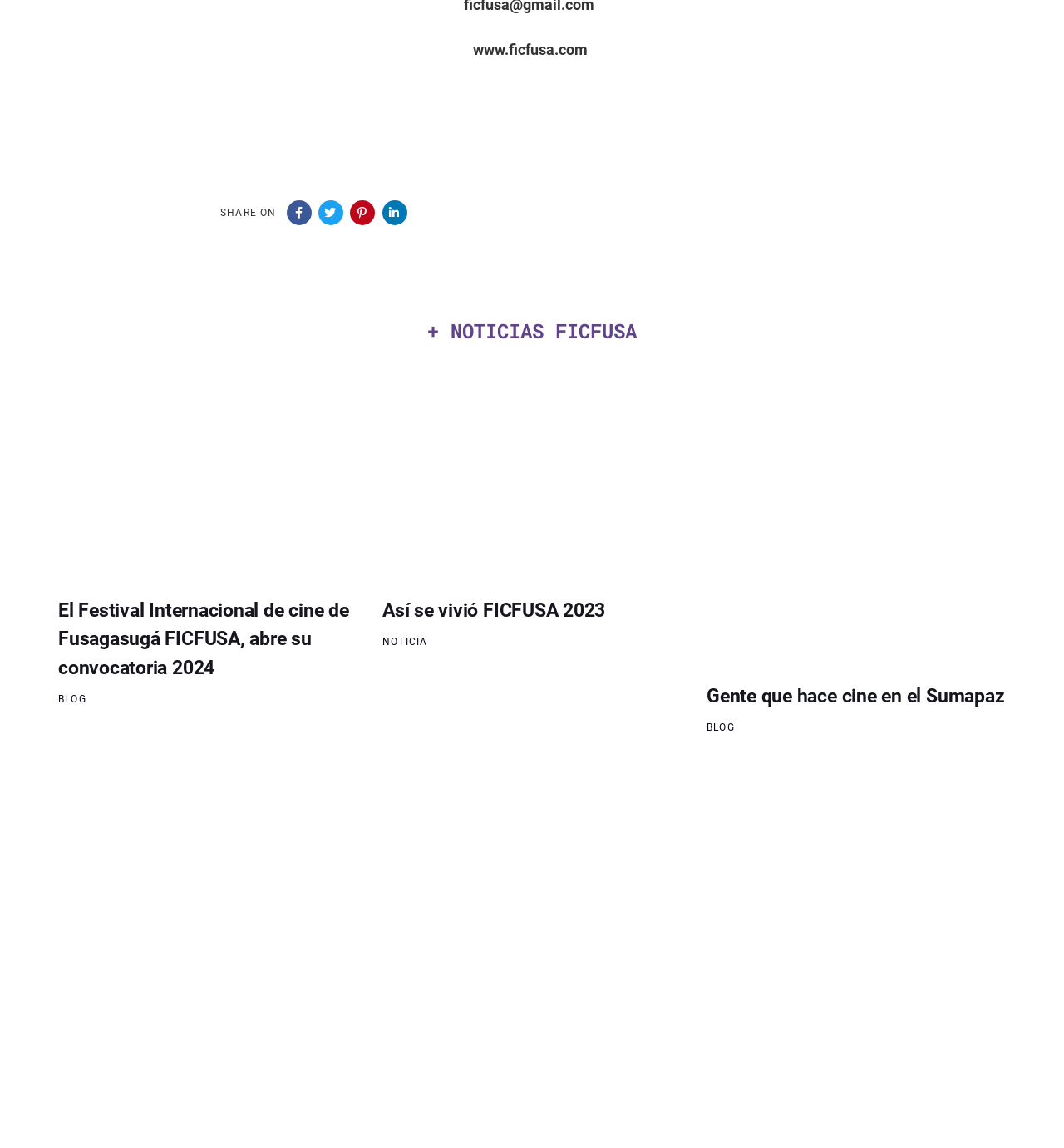Find the bounding box coordinates of the element to click in order to complete this instruction: "Visit FICFUSA website". The bounding box coordinates must be four float numbers between 0 and 1, denoted as [left, top, right, bottom].

[0.445, 0.036, 0.552, 0.051]